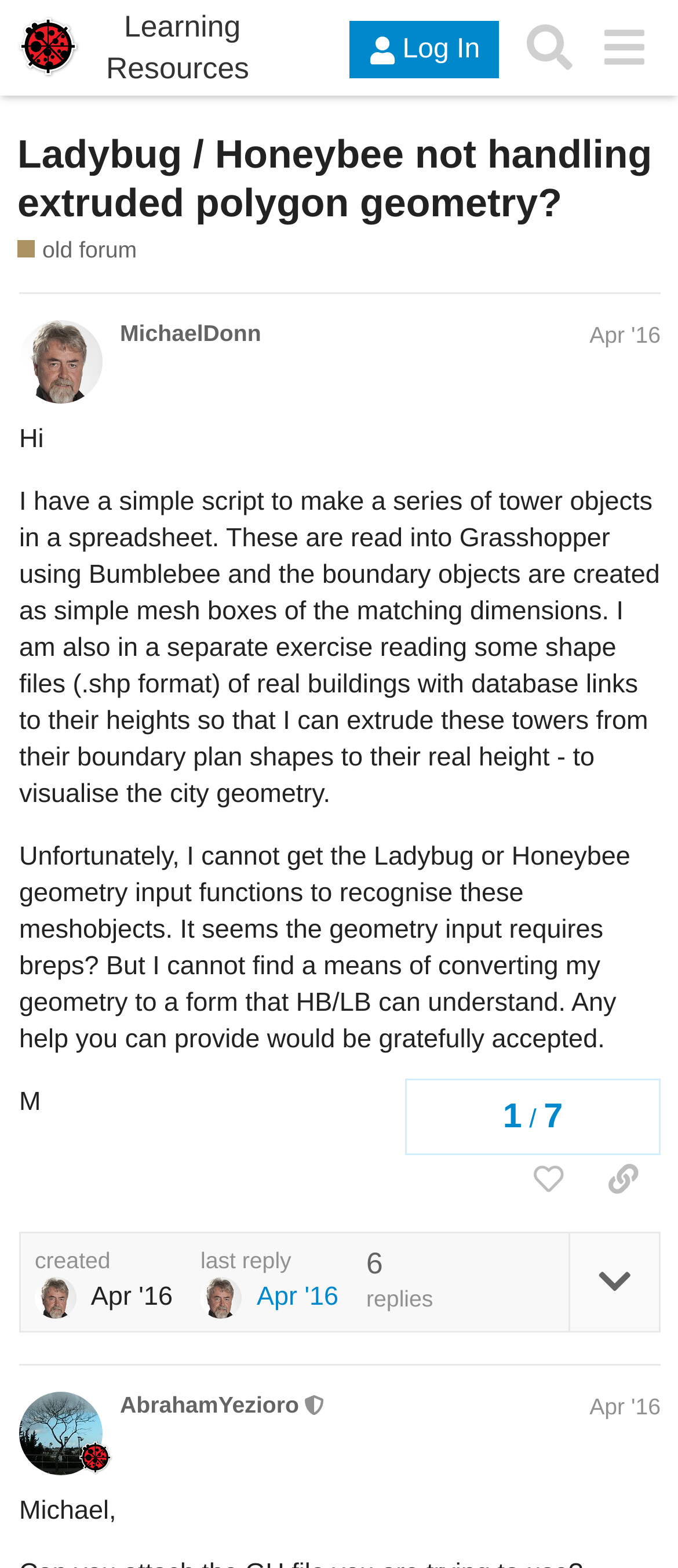Specify the bounding box coordinates of the area that needs to be clicked to achieve the following instruction: "Reply to the post by @AbrahamYezioro".

[0.028, 0.954, 0.171, 0.973]